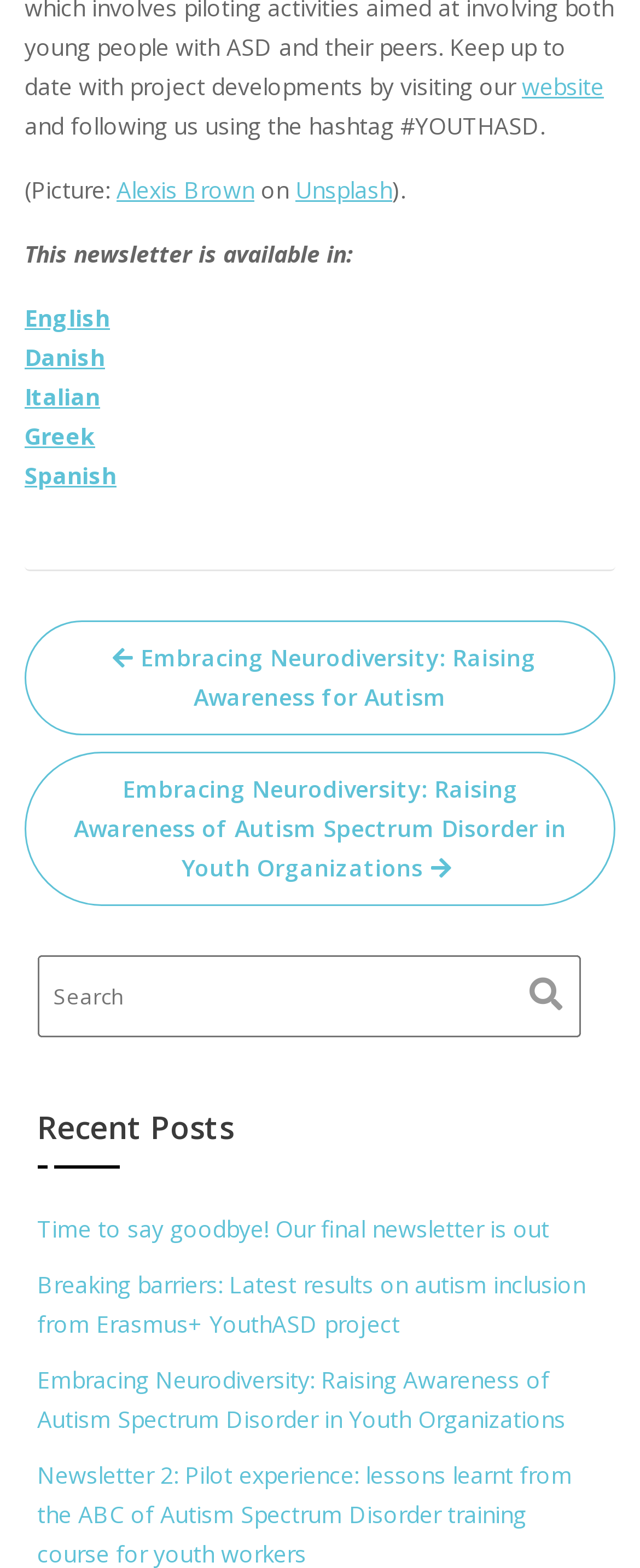Determine the bounding box coordinates of the target area to click to execute the following instruction: "View recent posts."

[0.058, 0.682, 0.942, 0.745]